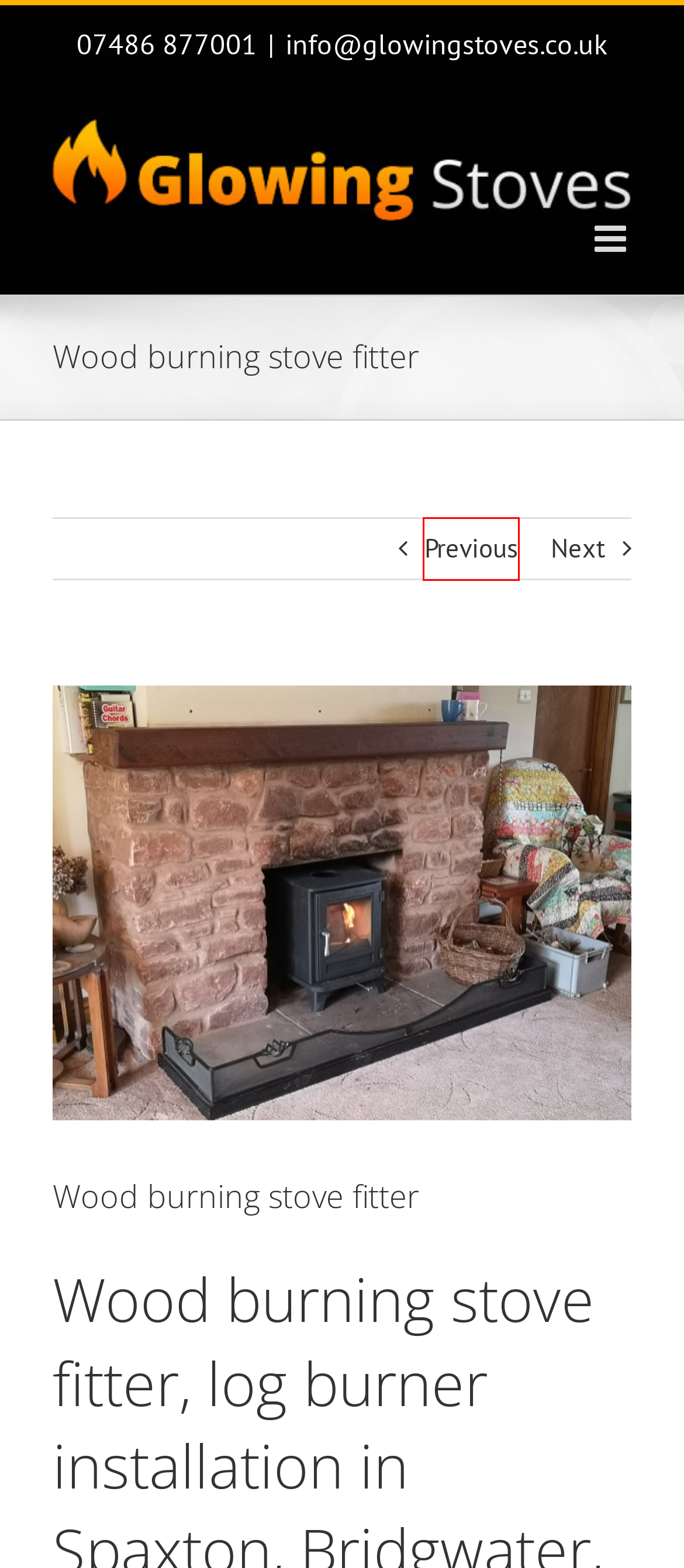Review the screenshot of a webpage that includes a red bounding box. Choose the webpage description that best matches the new webpage displayed after clicking the element within the bounding box. Here are the candidates:
A. admings, Author at Glowing Stoves
B. Hetas Wood Burning and Multi-fuel Stove Installers in Taunton, Somerset.
C. VK | 登录
D. Hetas Stove installer in Milverton, Somerset. Woodburner & Multifuel stove
E. Somerset stove fitter - Glowing Stoves Hetas approved log burner installer
F. log burners Archives - Glowing Stoves
G. Defra approved Archives - Glowing Stoves
H. Website Design for Businesses - Minehead, Taunton & Somerset

E